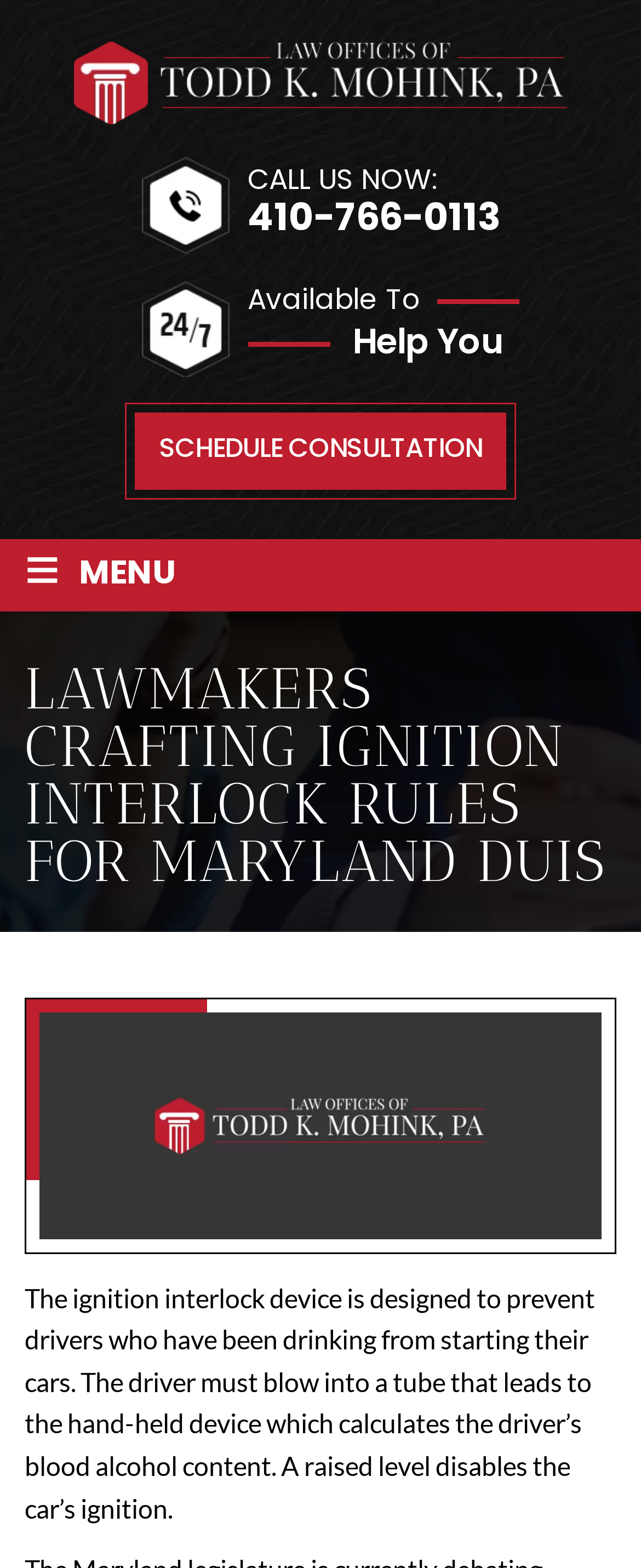What is the purpose of the ignition interlock device?
Using the image, provide a detailed and thorough answer to the question.

I read the text that describes the ignition interlock device, which says it is designed to prevent drivers who have been drinking from starting their cars. This implies that the device's purpose is to prevent drunk driving.